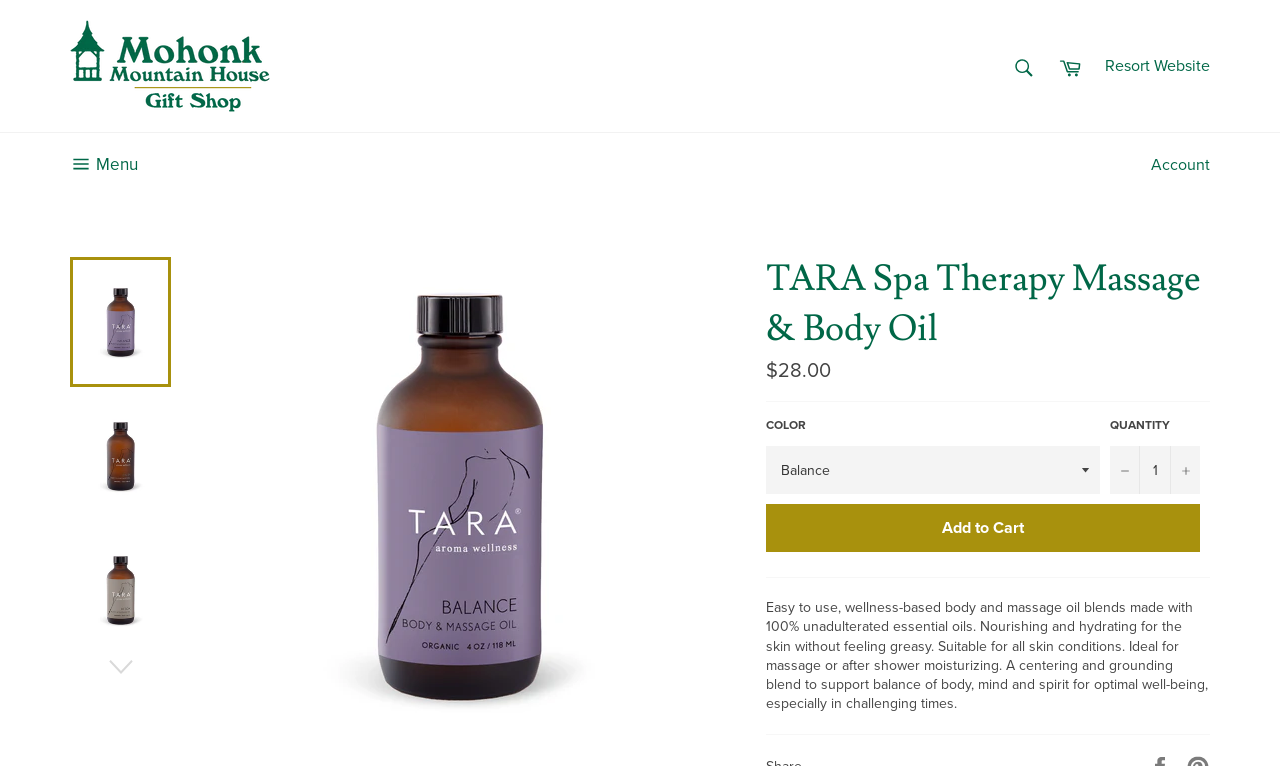Please determine the bounding box coordinates of the element to click in order to execute the following instruction: "Navigate to account". The coordinates should be four float numbers between 0 and 1, specified as [left, top, right, bottom].

[0.891, 0.175, 0.953, 0.256]